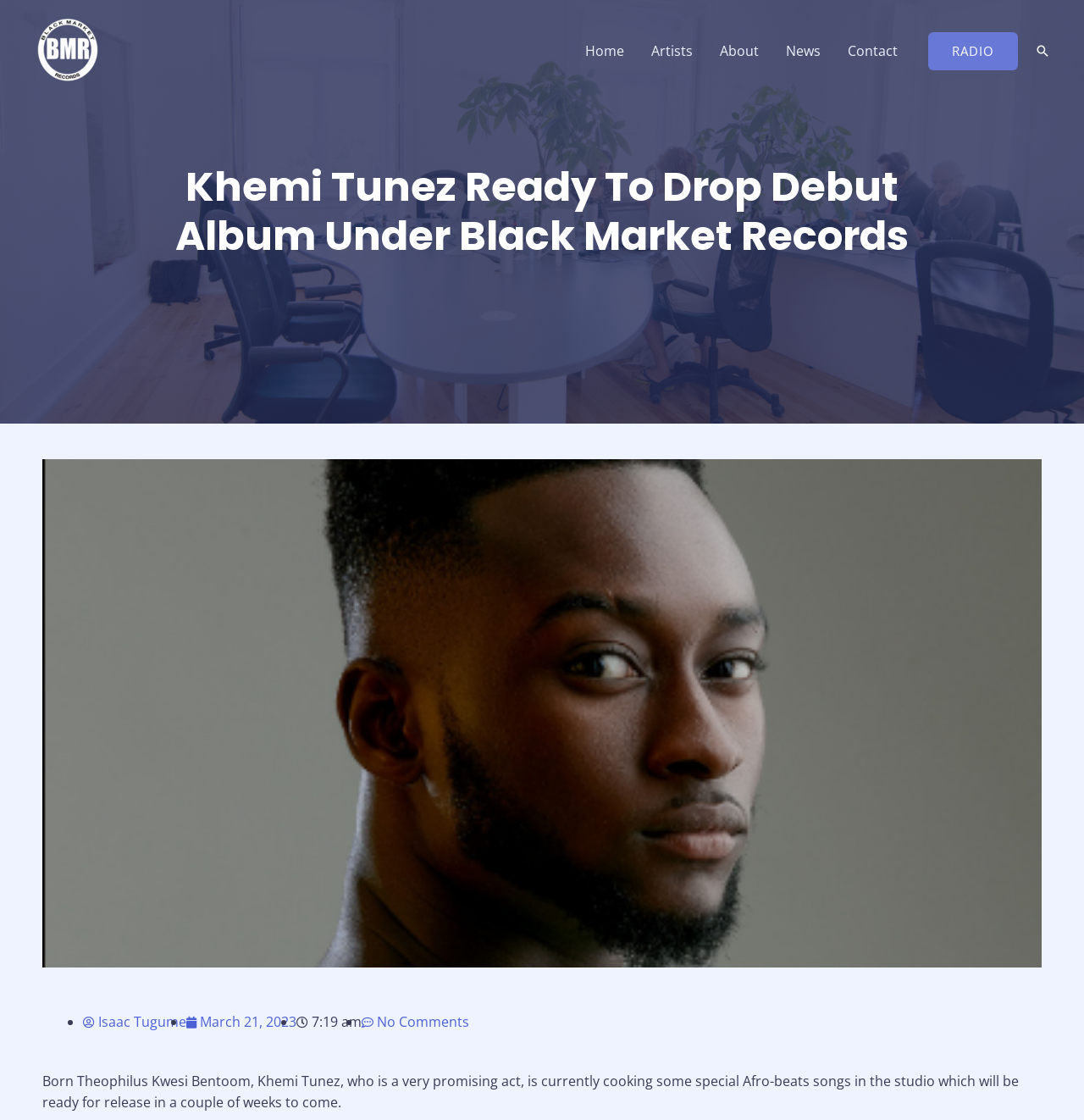Determine the bounding box coordinates of the region I should click to achieve the following instruction: "View services offered". Ensure the bounding box coordinates are four float numbers between 0 and 1, i.e., [left, top, right, bottom].

None